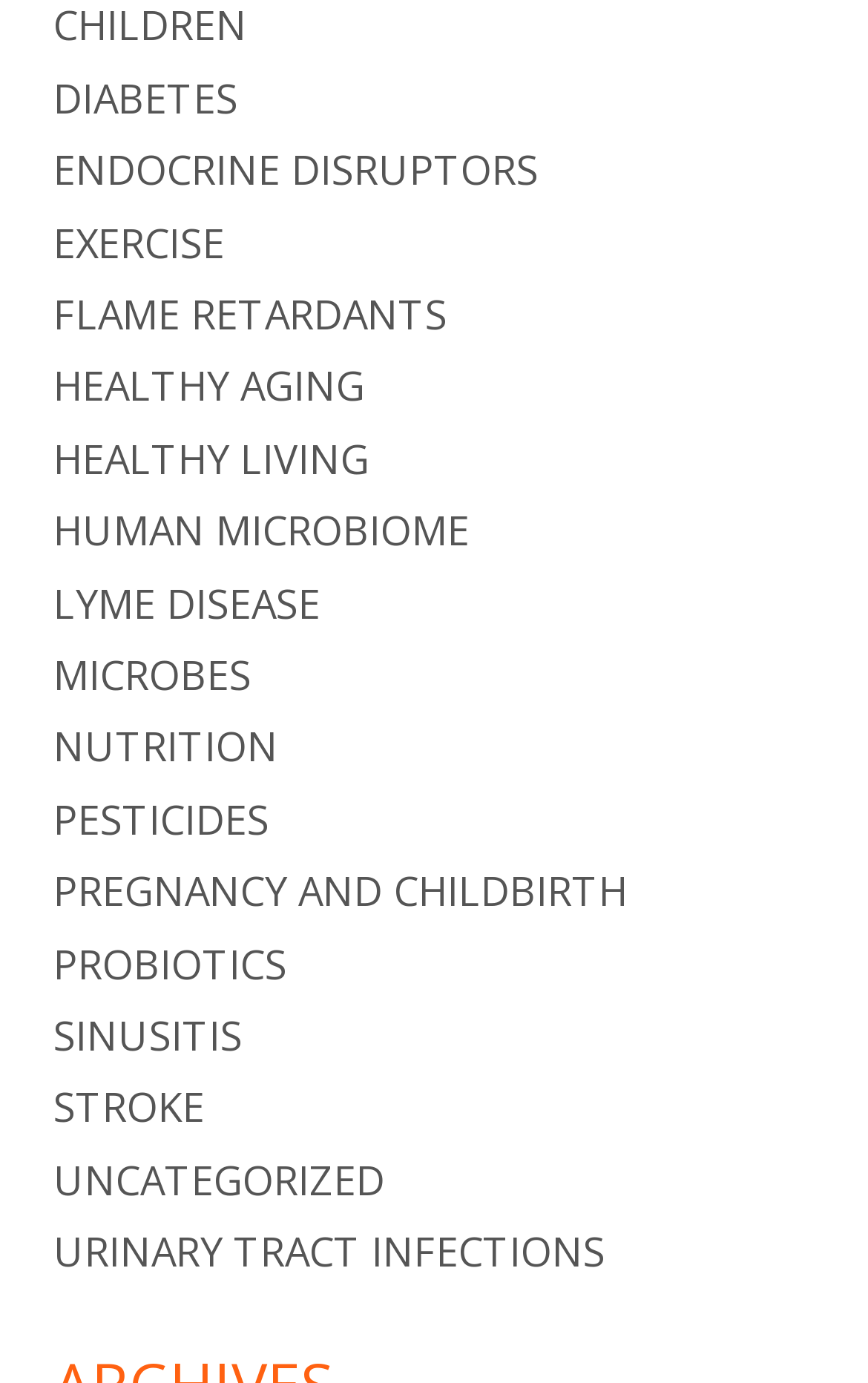Find the bounding box coordinates of the clickable area required to complete the following action: "learn about EXERCISE".

[0.062, 0.156, 0.259, 0.194]